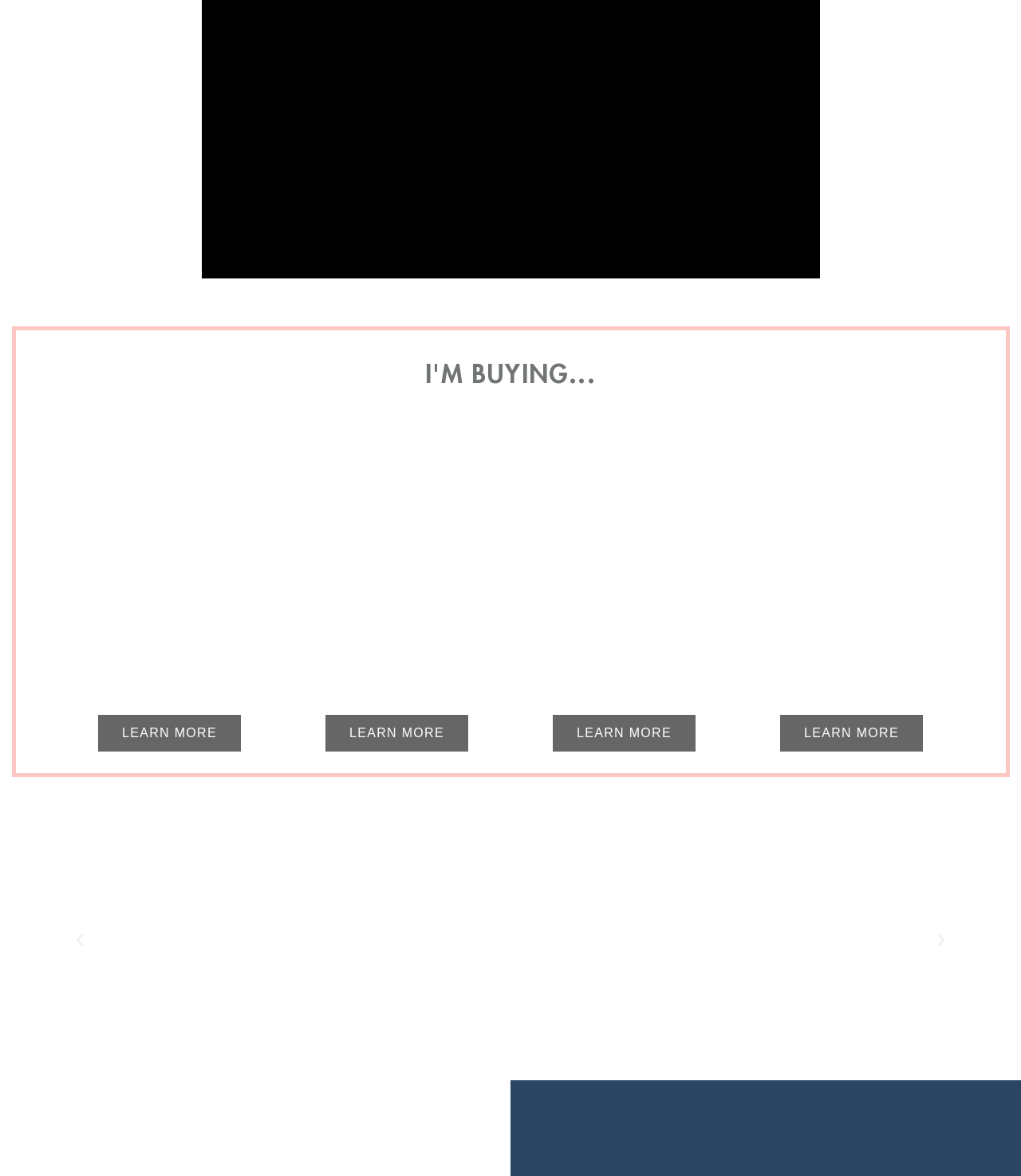How many 'Learn More' links are on this webpage?
Answer the question with a single word or phrase derived from the image.

4